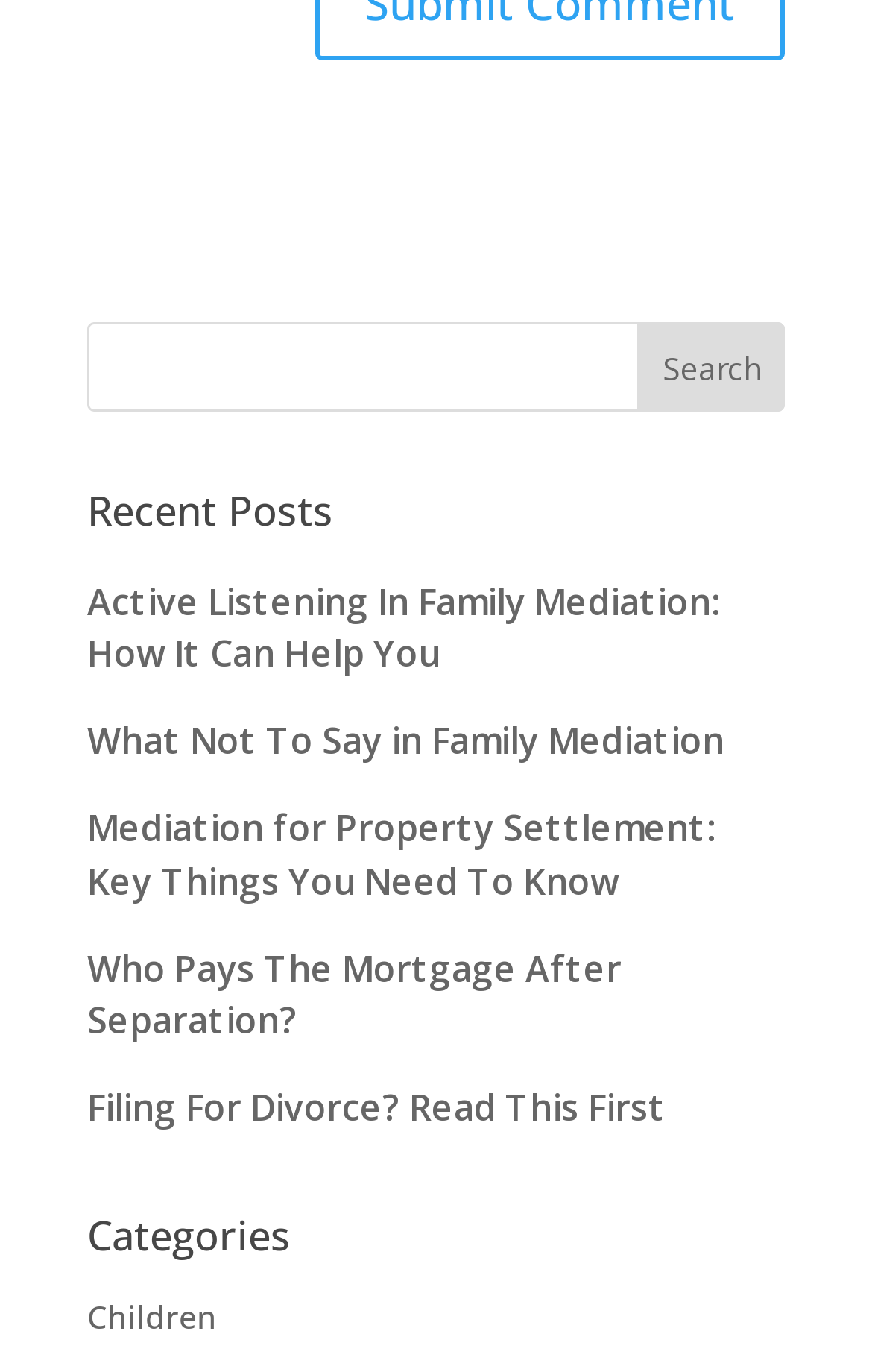What is the topic of the first article under 'Recent Posts'?
Refer to the screenshot and answer in one word or phrase.

Active Listening In Family Mediation